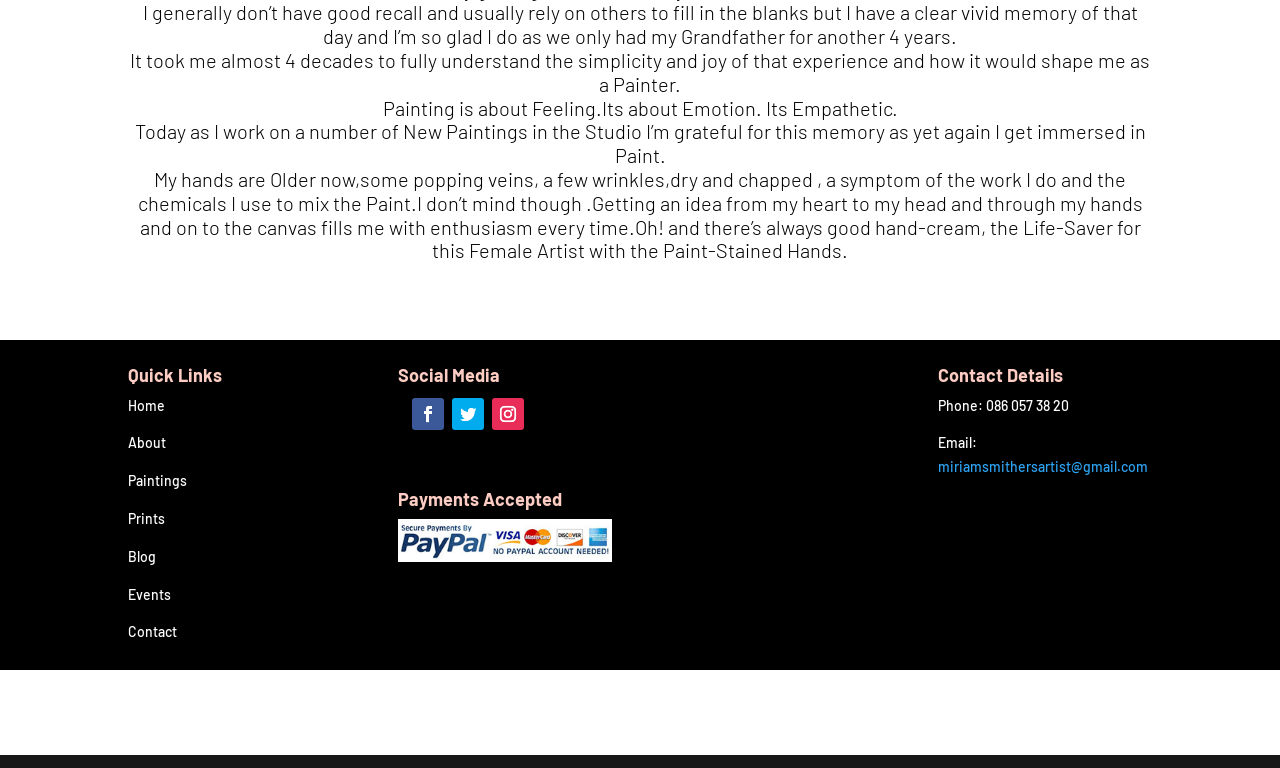What is the contact email of the artist?
Please provide a detailed and comprehensive answer to the question.

The contact details section lists the email address of the artist, which is miriamsmithersartist@gmail.com, and can be used to reach out to the artist.